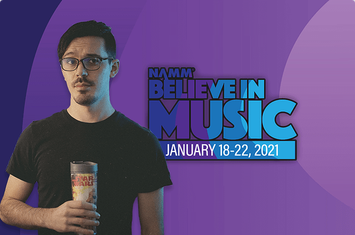Describe all the elements and aspects of the image comprehensively.

The image showcases a young man wearing glasses, standing against a vibrant purple background featuring shades of blue and dark purple. He holds a drink in a cup with a colorful design, exuding a casual vibe. Prominently displayed beside him is the text "NAMM BELIEVE IN MUSIC," highlighting the significance of the NAMM event, which took place from January 18-22, 2021. This visual captures the enthusiasm and creativity associated with the music industry, making it ideal for promoting the NAMM Show, a renowned trade exhibition for music technology and gear. The overall design emphasizes innovation and community within the realm of music.